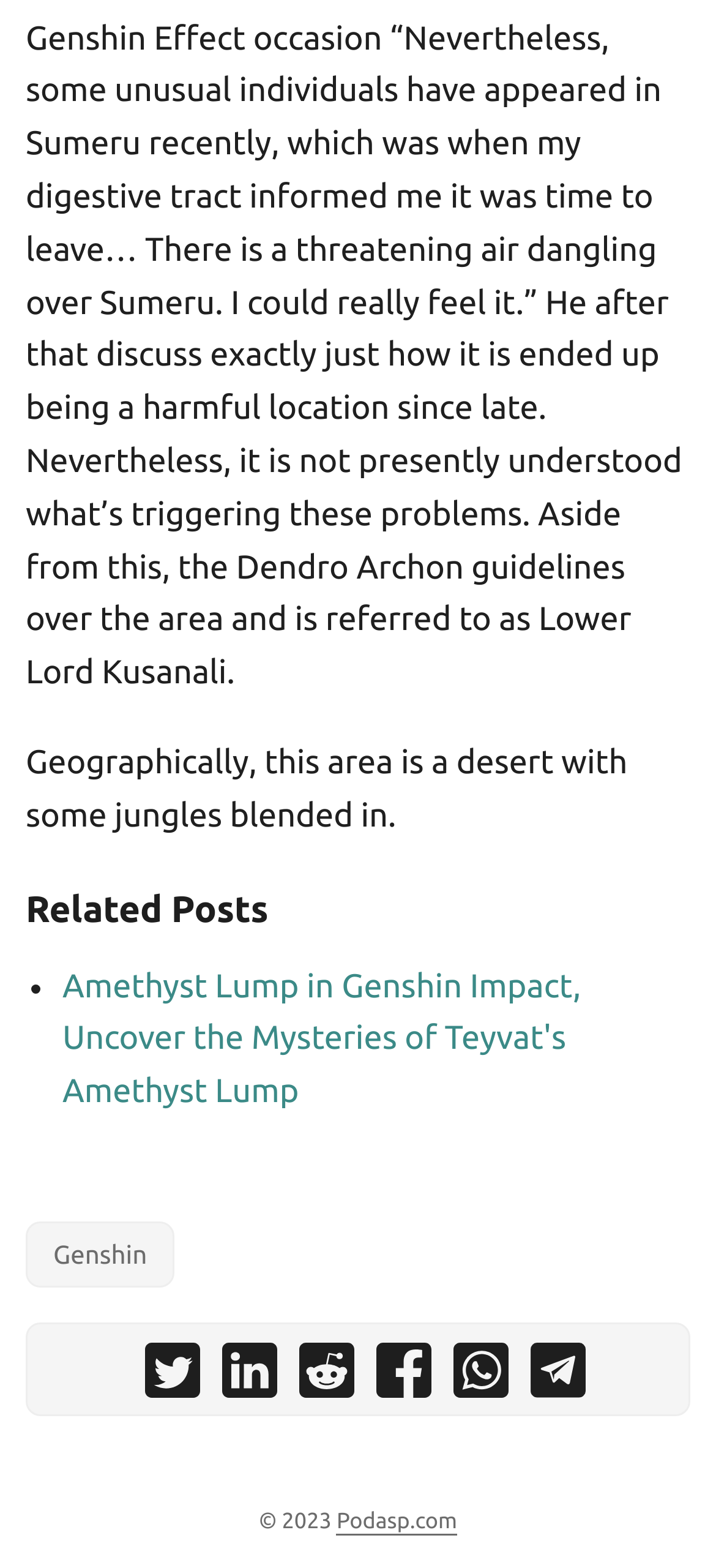Find the bounding box coordinates of the clickable region needed to perform the following instruction: "Read related posts". The coordinates should be provided as four float numbers between 0 and 1, i.e., [left, top, right, bottom].

[0.036, 0.565, 0.964, 0.593]